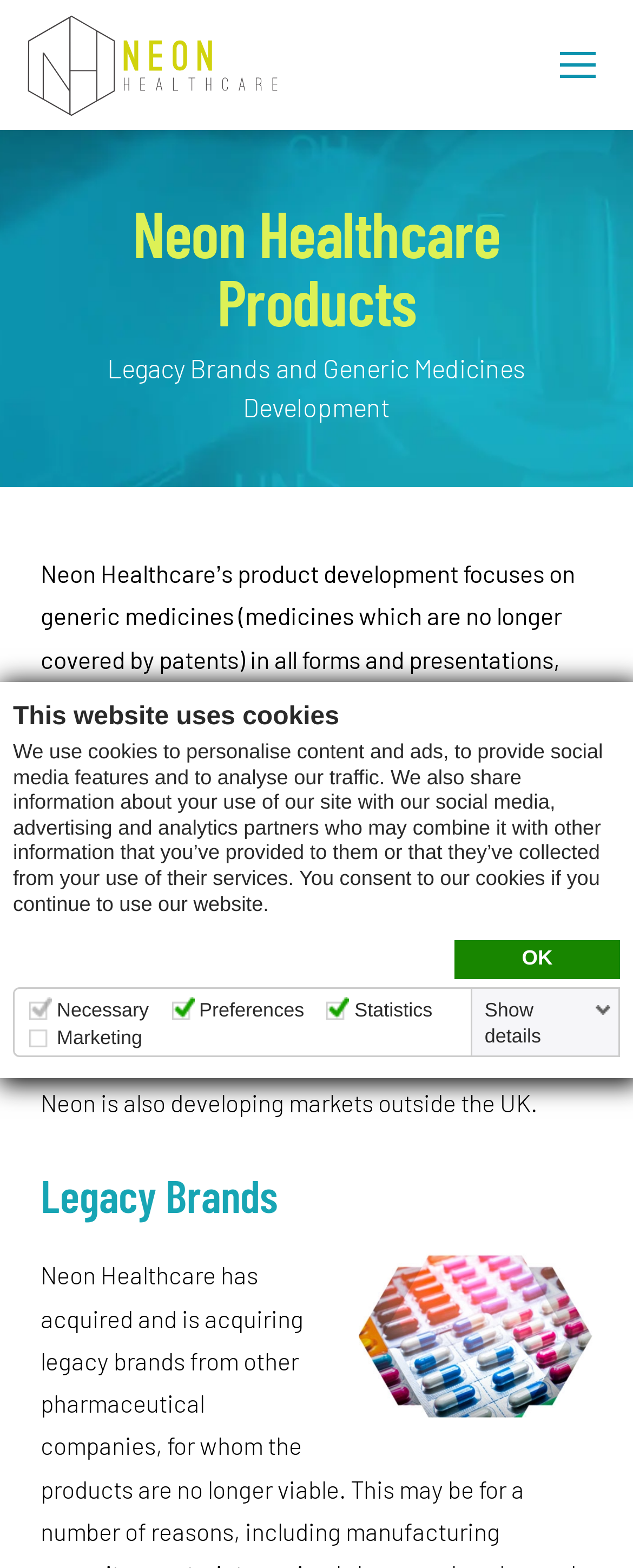Answer the following in one word or a short phrase: 
What is the geographic scope of Neon Healthcare's supply network?

UK and outside UK